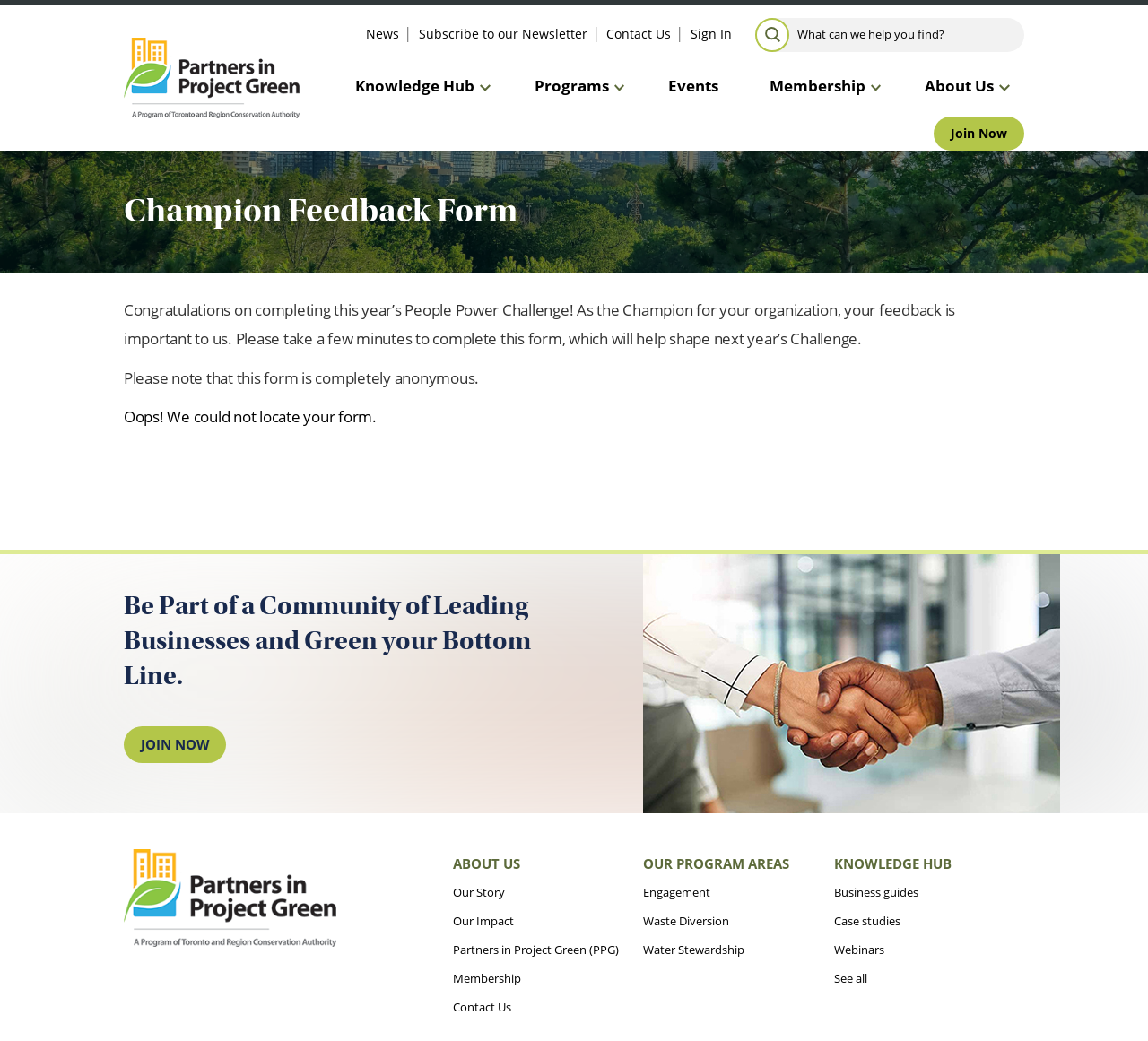Please examine the image and answer the question with a detailed explanation:
How many links are in the footer menu?

The footer menu is located at the bottom of the webpage, and it contains 9 links, which are 'ABOUT US', 'Our Story', 'Our Impact', 'Partners in Project Green (PPG) Membership', 'Contact Us', 'OUR PROGRAM AREAS', 'Engagement', 'Waste Diversion', and 'Water Stewardship'.